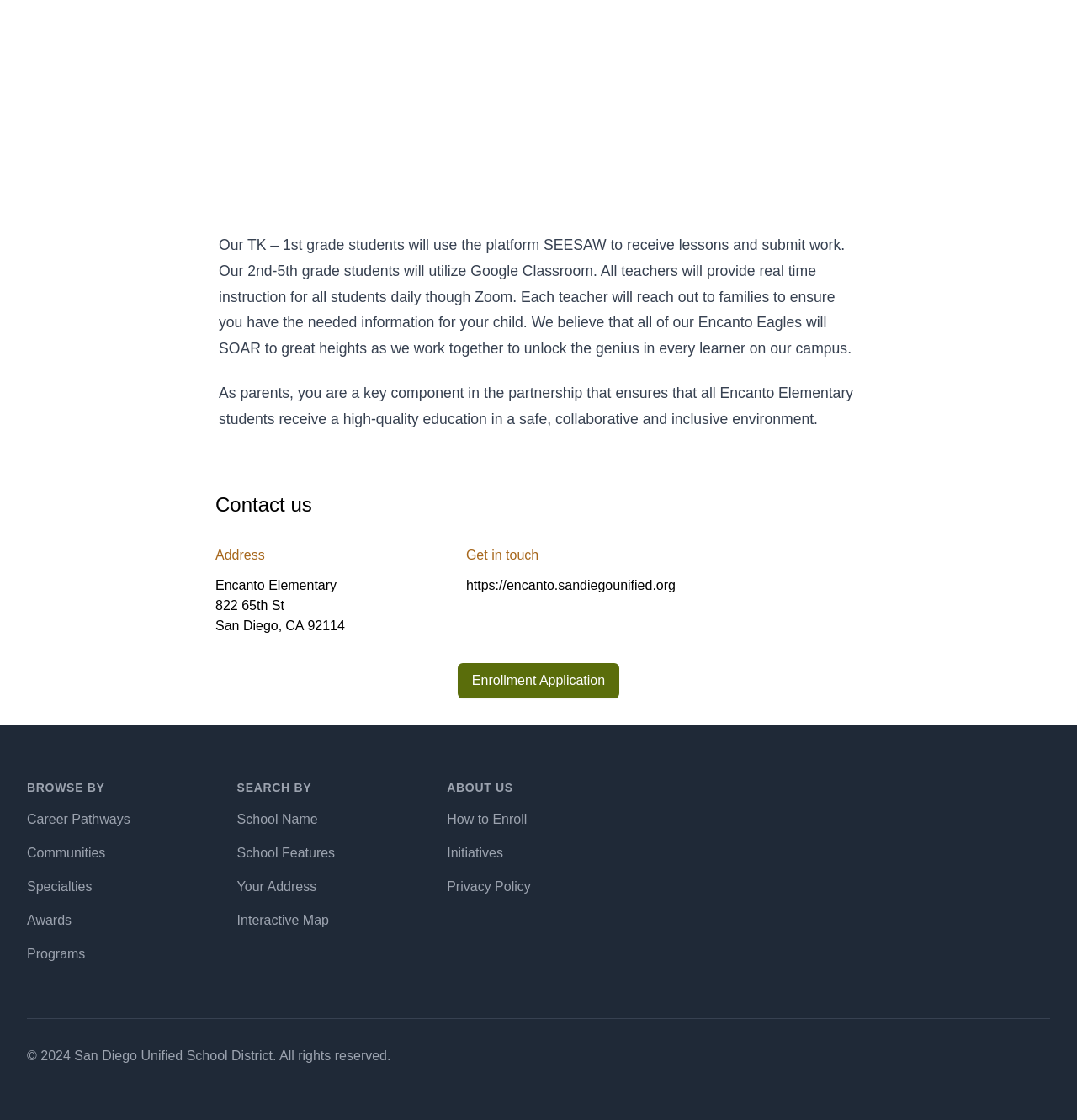Locate the bounding box of the UI element with the following description: "Career Pathways".

[0.025, 0.725, 0.121, 0.738]